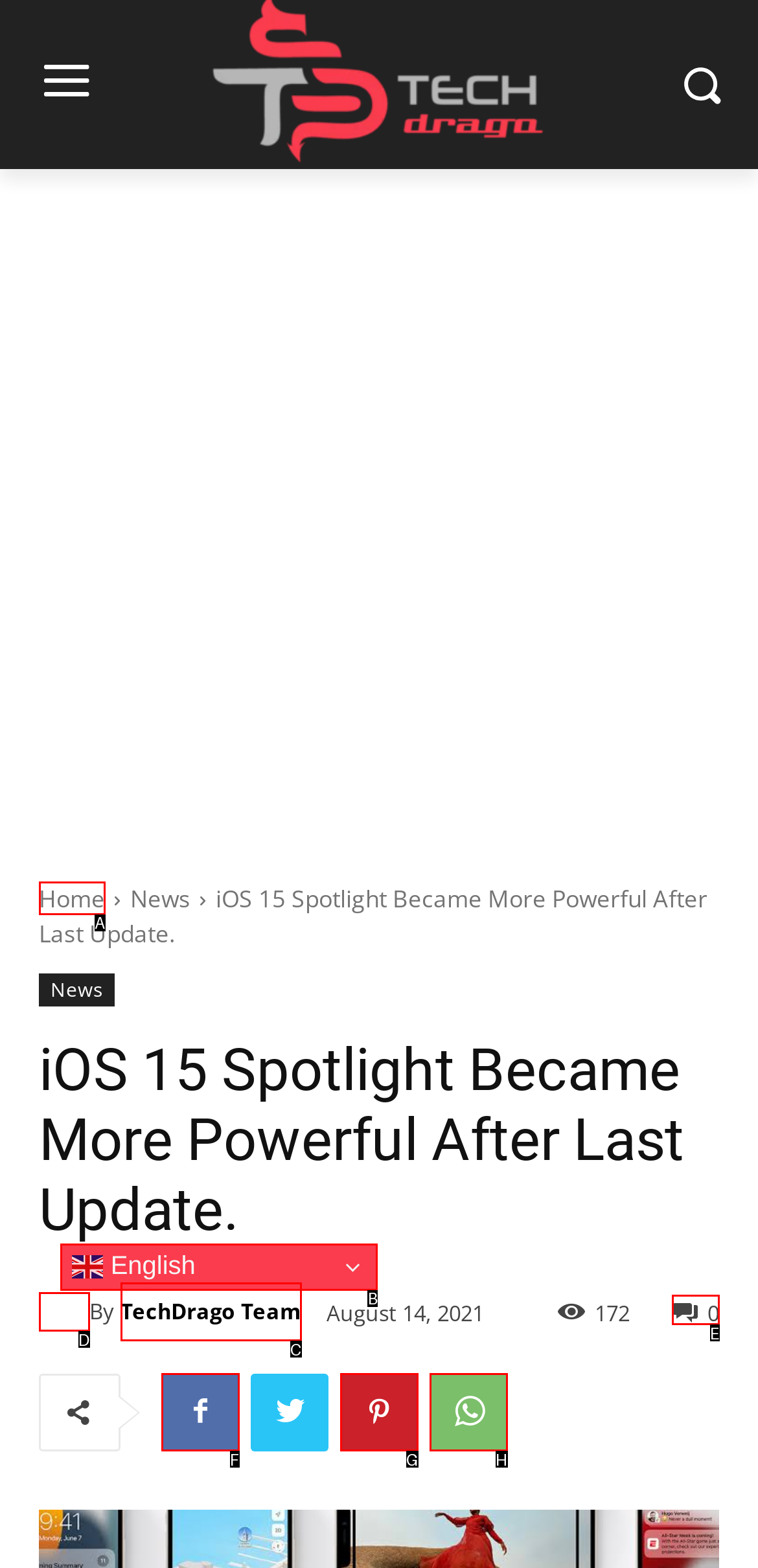Determine which element should be clicked for this task: Share the article on social media
Answer with the letter of the selected option.

E